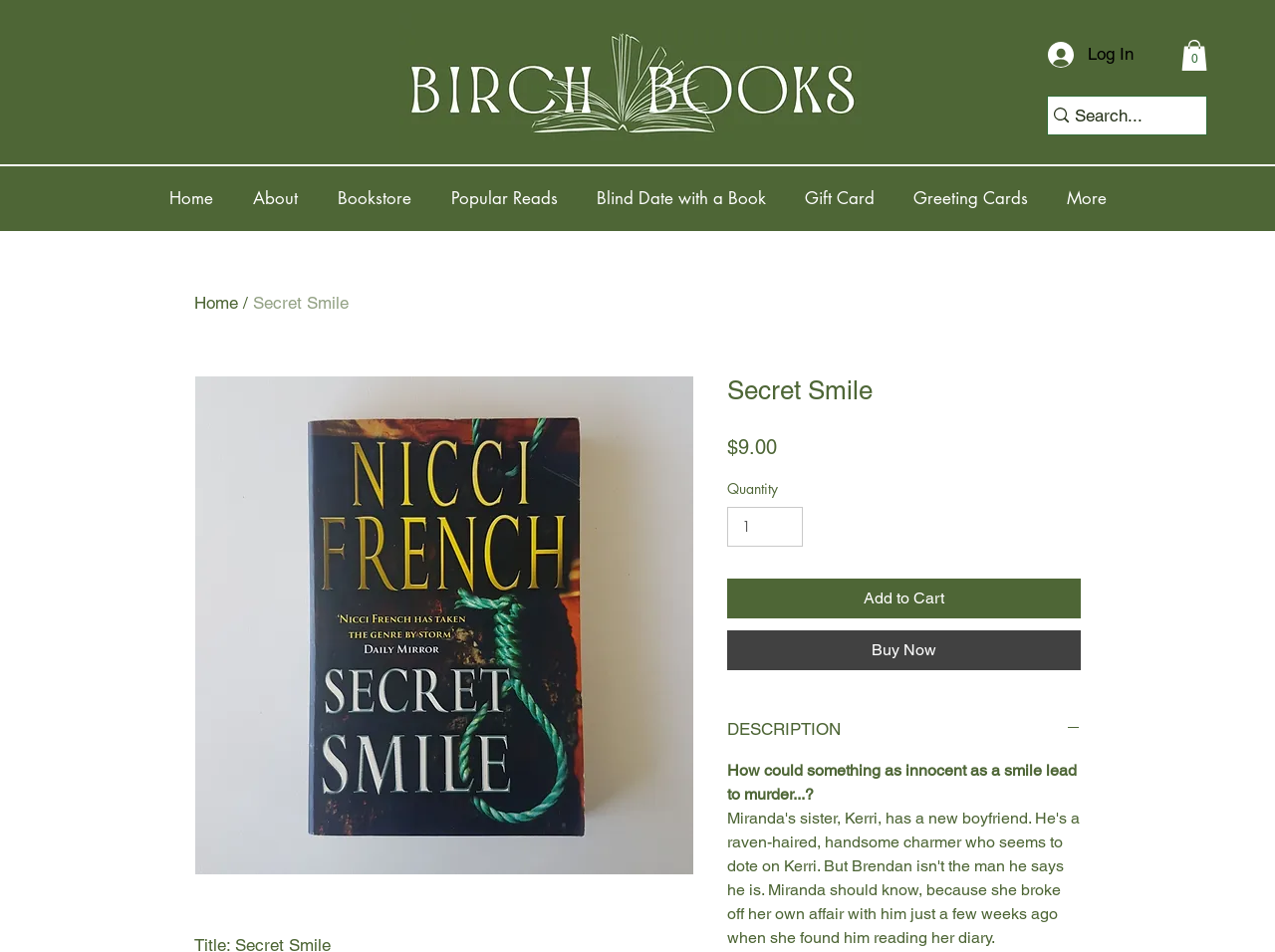What is the theme of the book?
Please provide a full and detailed response to the question.

I inferred the theme of the book by reading the description, which mentions 'murder', suggesting that the book is about a murder mystery or a crime story.